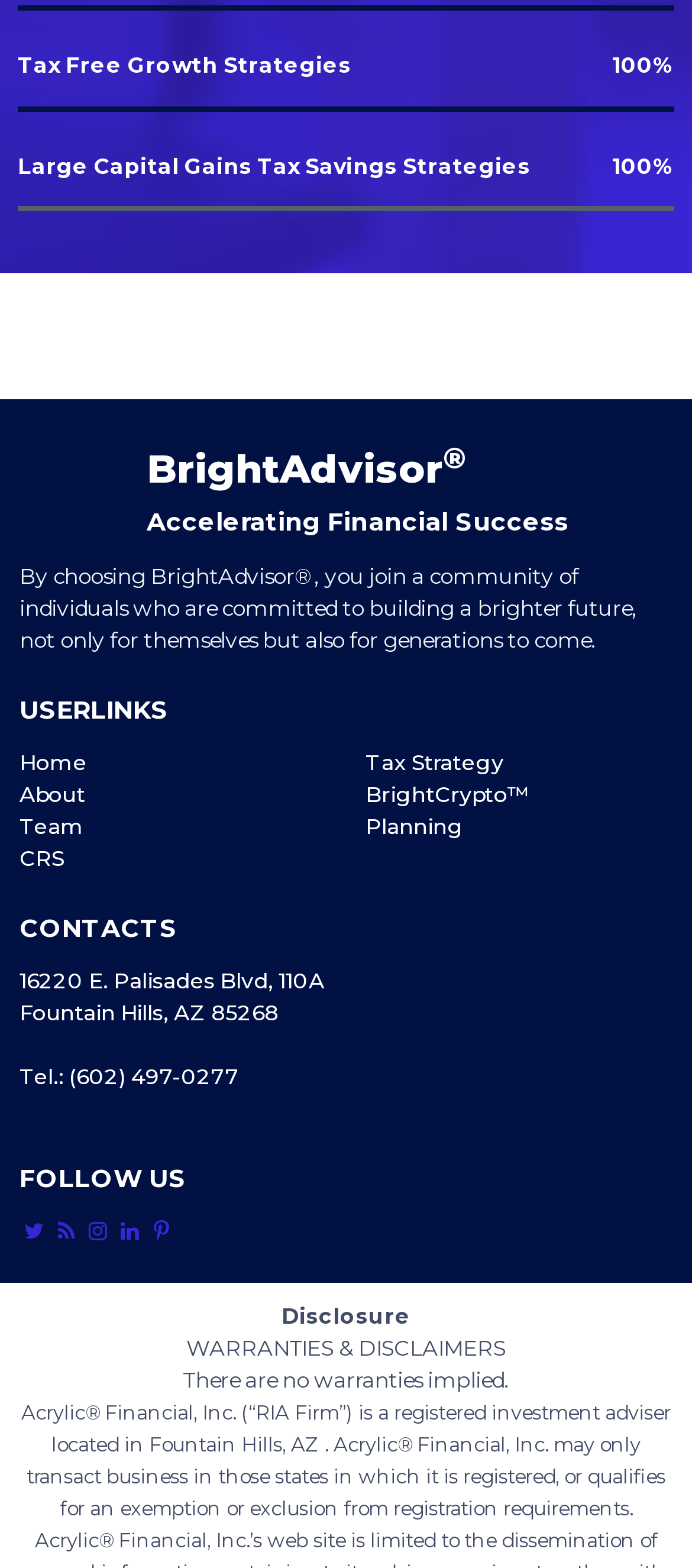What is the phone number of the company?
Look at the screenshot and respond with one word or a short phrase.

(602) 497-0277